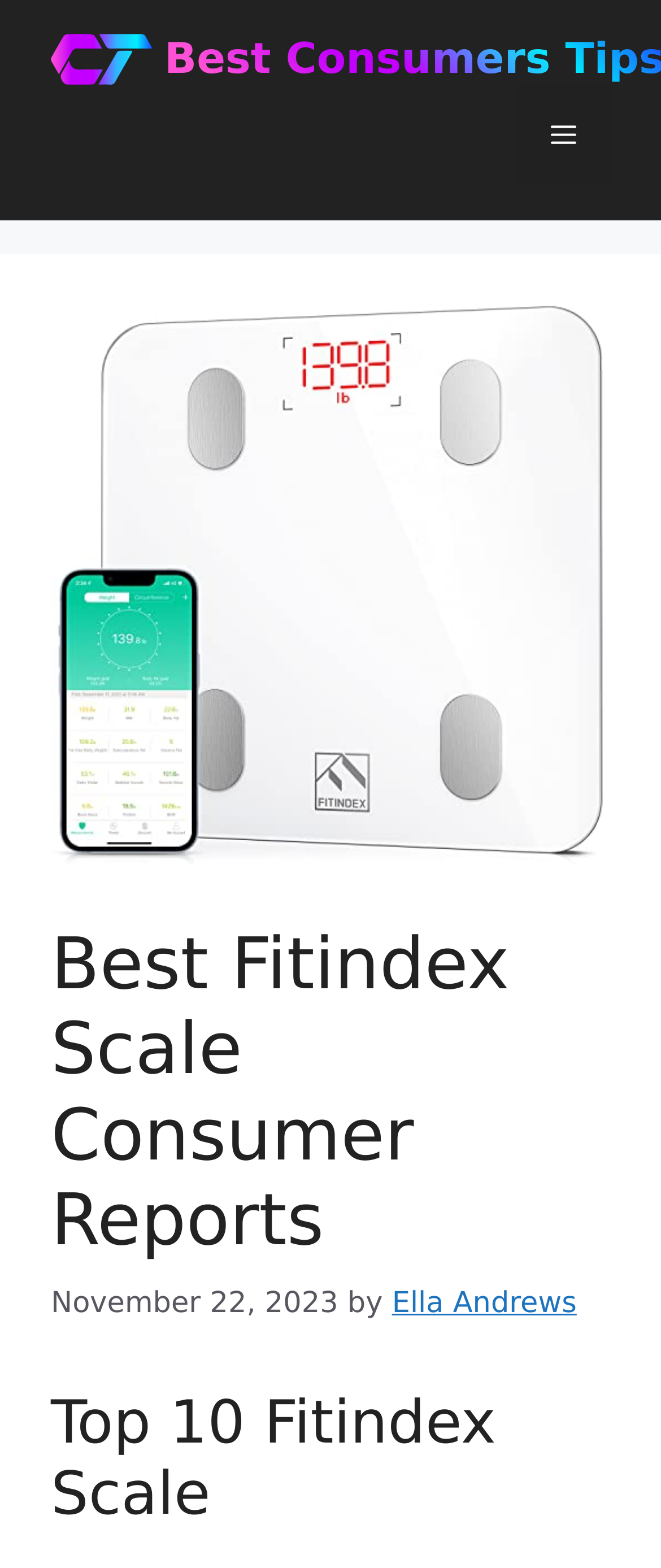Provide a single word or phrase to answer the given question: 
How many Fitindex Scales are listed?

10